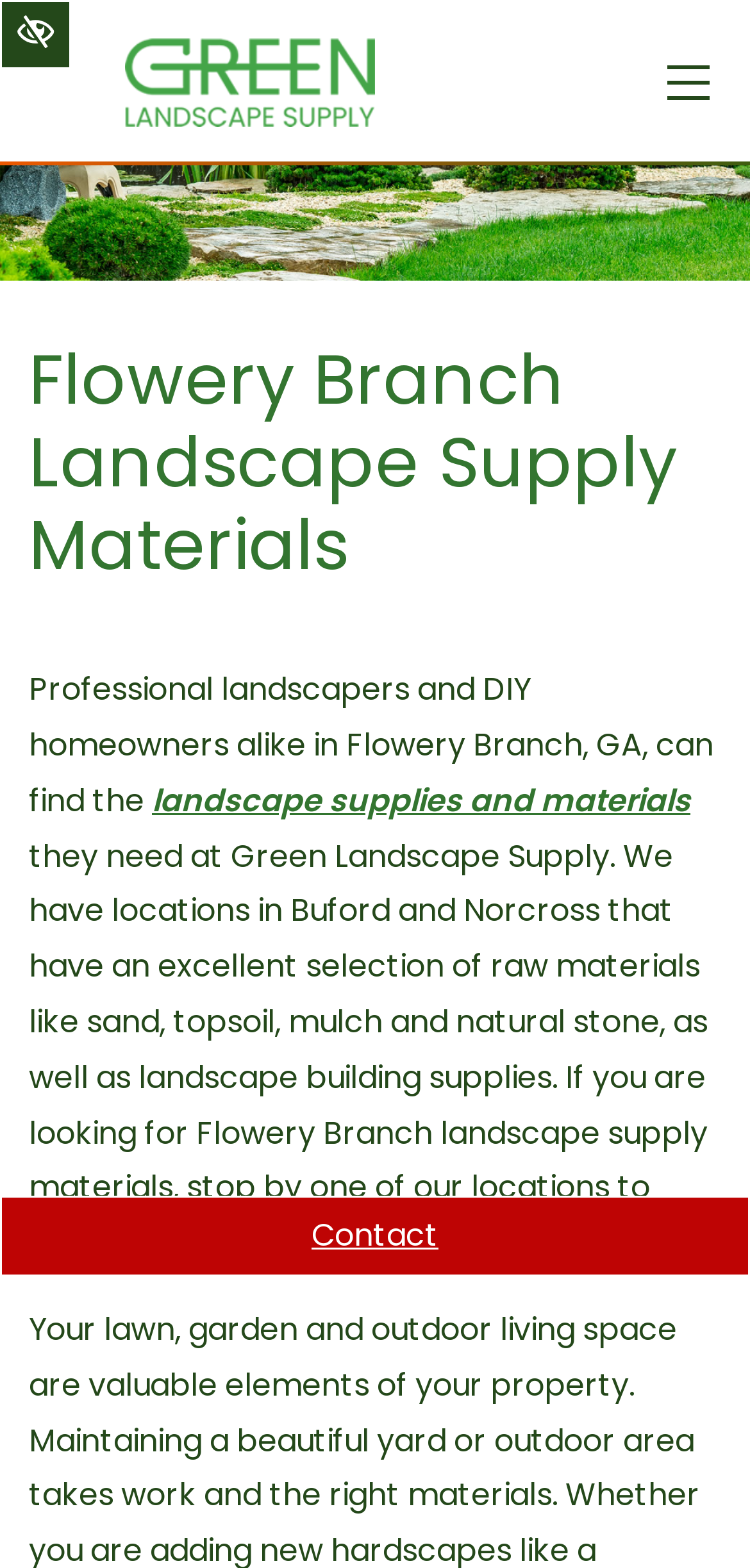Please find and generate the text of the main heading on the webpage.

Flowery Branch Landscape Supply Materials